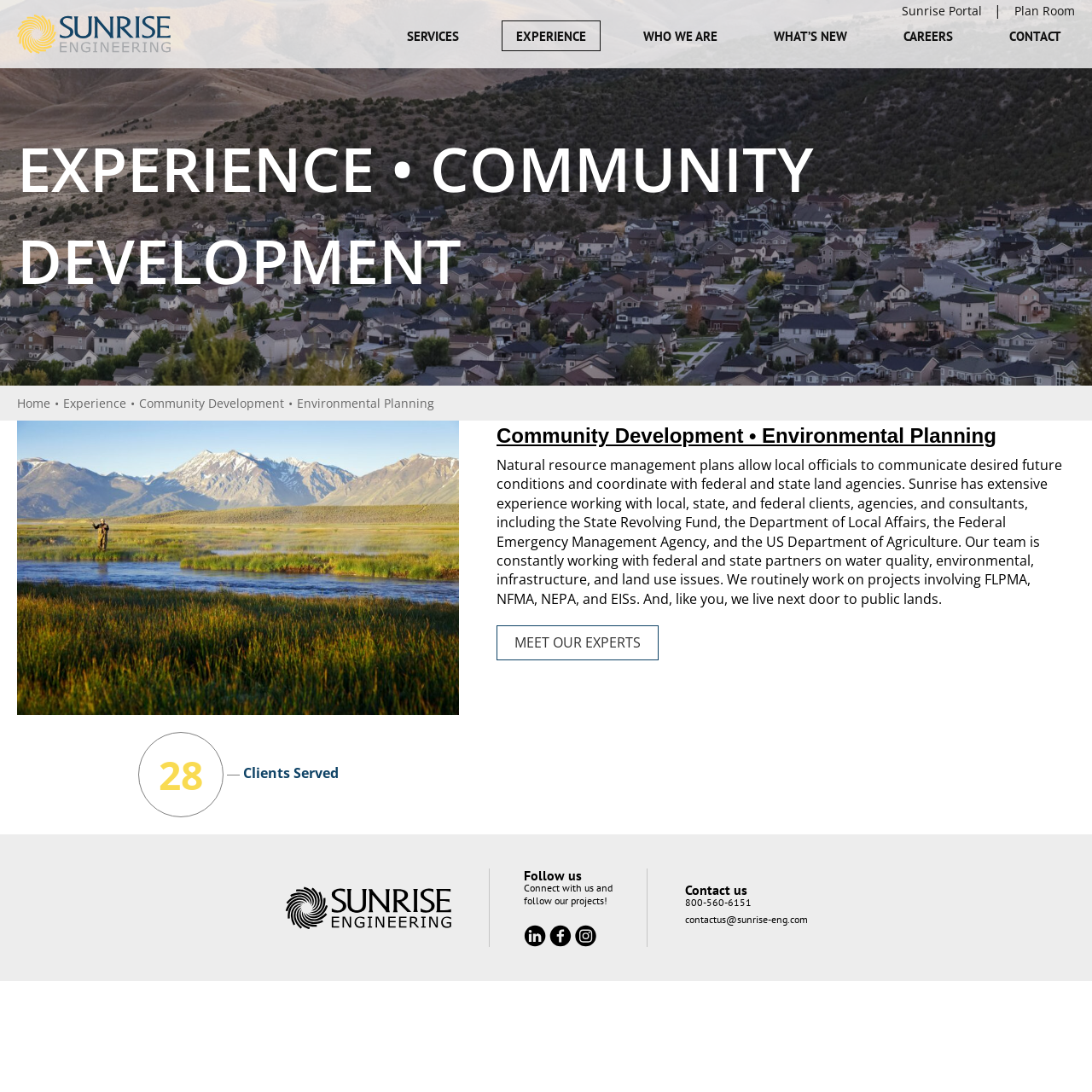Answer the following query concisely with a single word or phrase:
What social media platforms can you connect with the company on?

LinkedIn, Facebook, Instagram